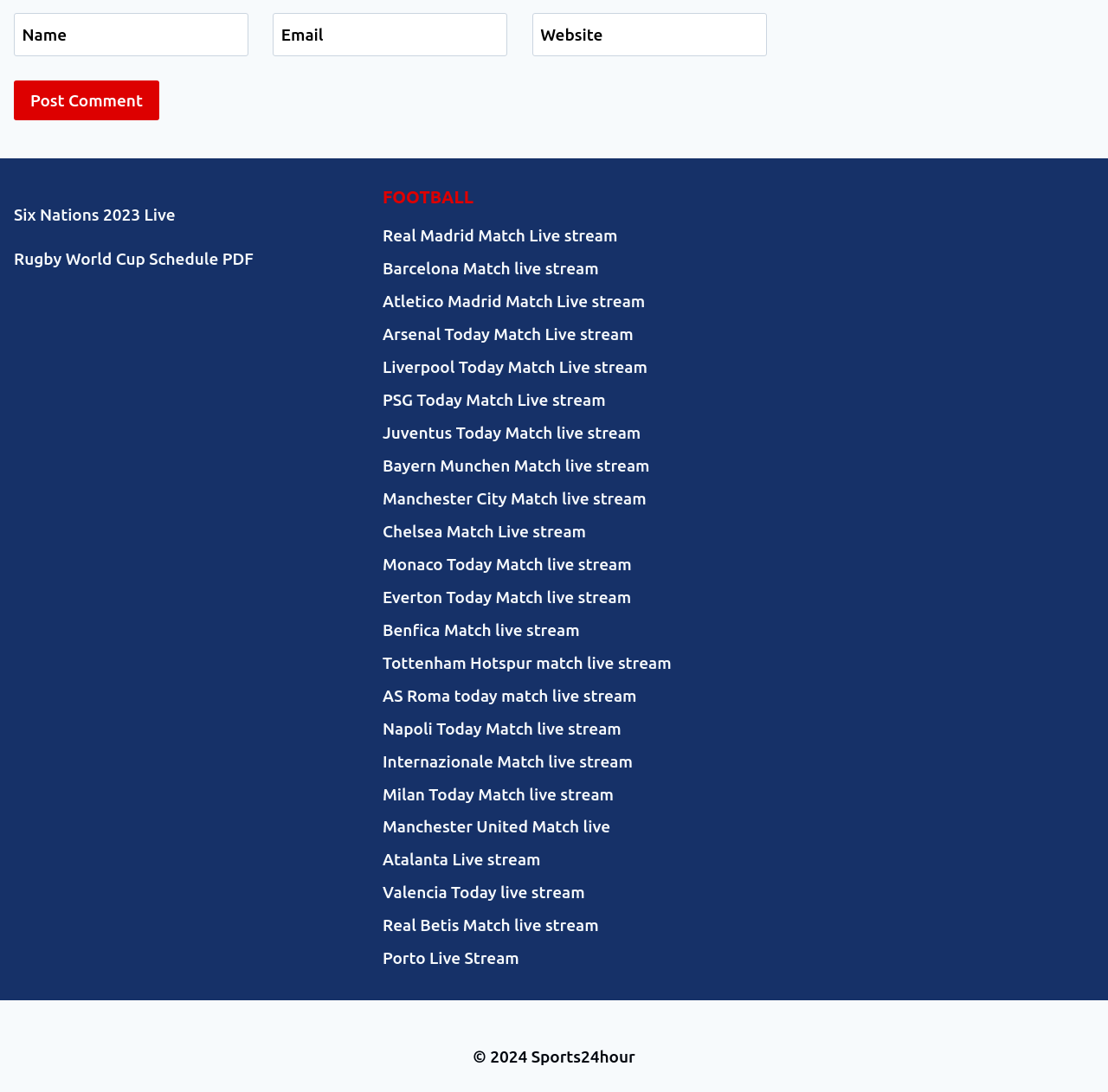Can you show the bounding box coordinates of the region to click on to complete the task described in the instruction: "Click the Post Comment button"?

[0.012, 0.074, 0.144, 0.11]